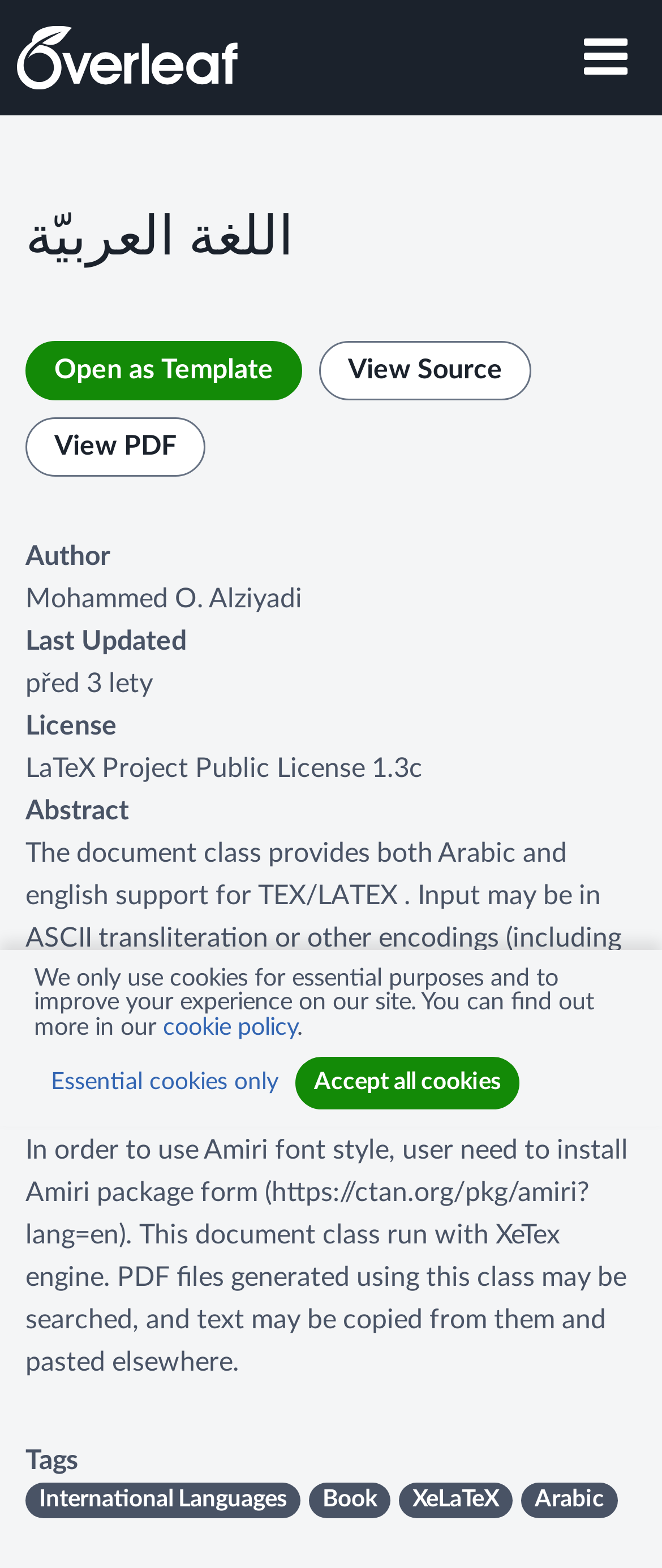Locate the UI element described by aria-label="Overleaf" and provide its bounding box coordinates. Use the format (top-left x, top-left y, bottom-right x, bottom-right y) with all values as floating point numbers between 0 and 1.

[0.026, 0.005, 0.359, 0.067]